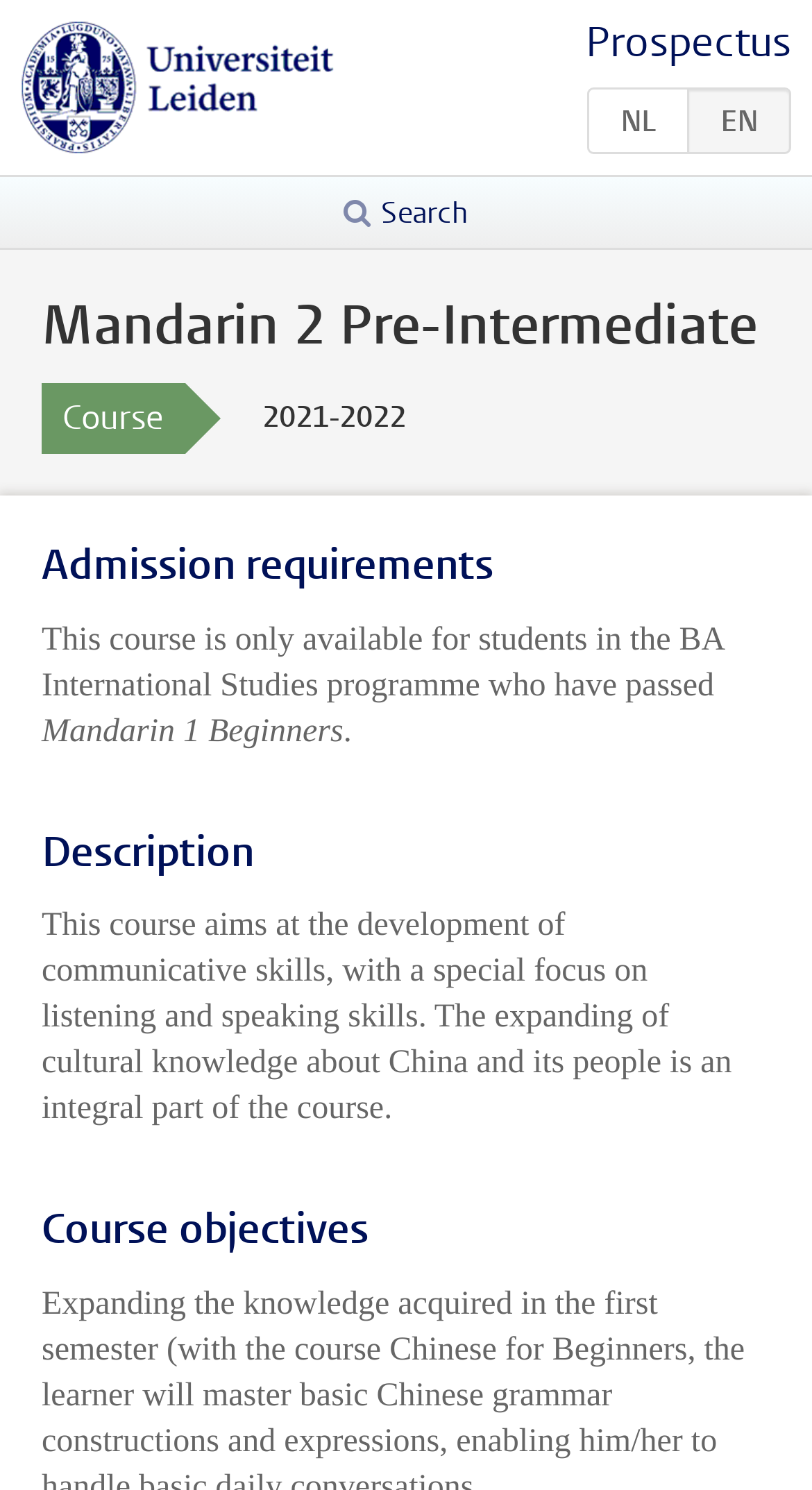Provide your answer to the question using just one word or phrase: What is the prerequisite for the course?

Mandarin 1 Beginners